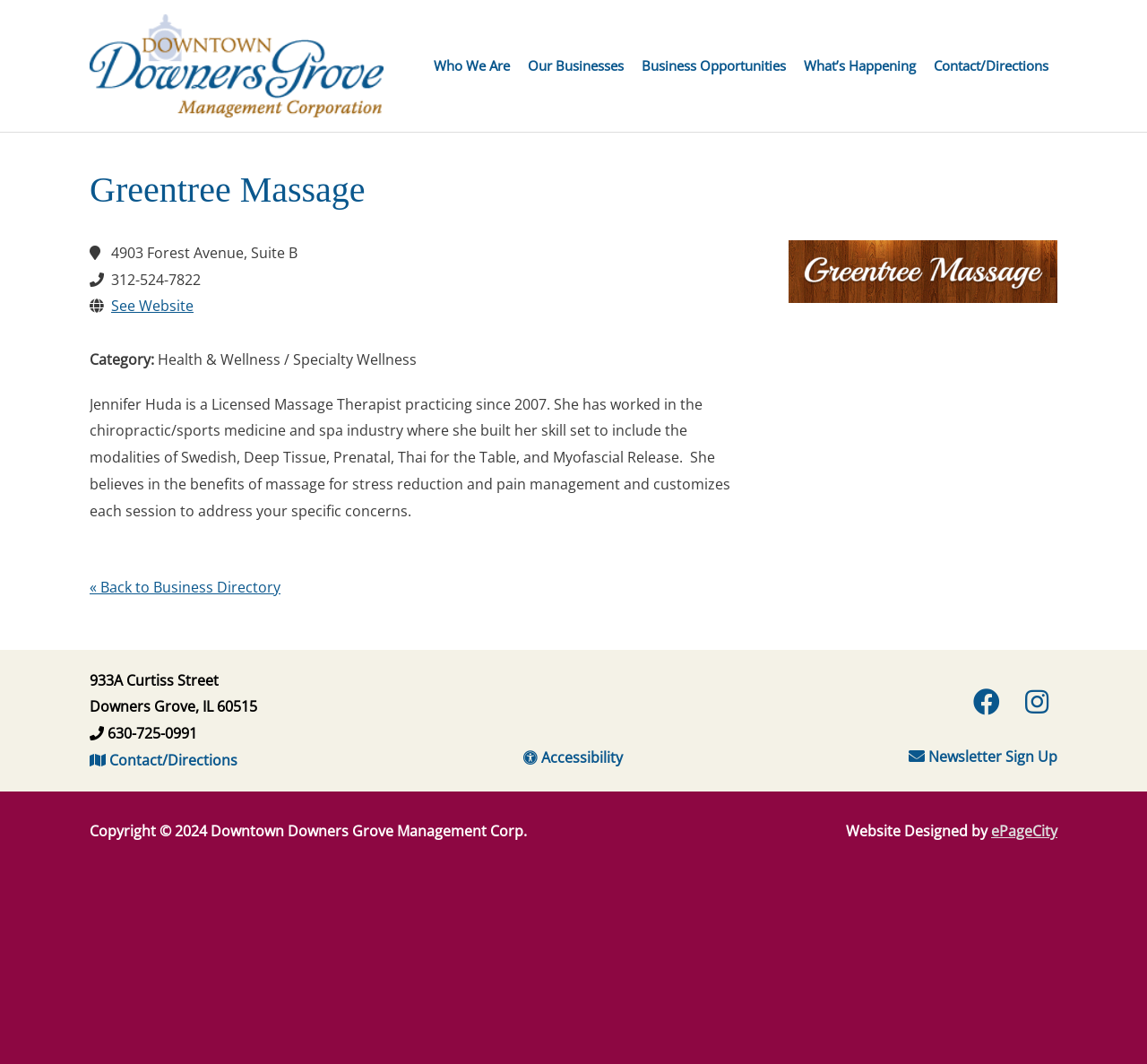Offer a meticulous caption that includes all visible features of the webpage.

The webpage is about Greentree Massage, a business located in Downtown Downers Grove. At the top, there is a logo of Downtown Downers Grove Management Corp. accompanied by a link to their website. Below this, there is a navigation menu with five links: "Who We Are", "Our Businesses", "Business Opportunities", "What's Happening", and "Contact/Directions".

The main content of the page is divided into two sections. The first section has a heading "Greentree Massage" and features an image of the Greentree Massage logo. Below this, there is the business's address, phone number, and a link to their website. The business is categorized under "Health & Wellness / Specialty Wellness". There is also a brief description of the business, mentioning the owner's experience and services offered.

The second section has a link to go back to the business directory. Below this, there is a footer section with contact information, including an address, phone number, and links to "Contact/Directions", "Accessibility", social media profiles, and a newsletter sign-up. There are also copyright information and a credit to the website designer, ePageCity.